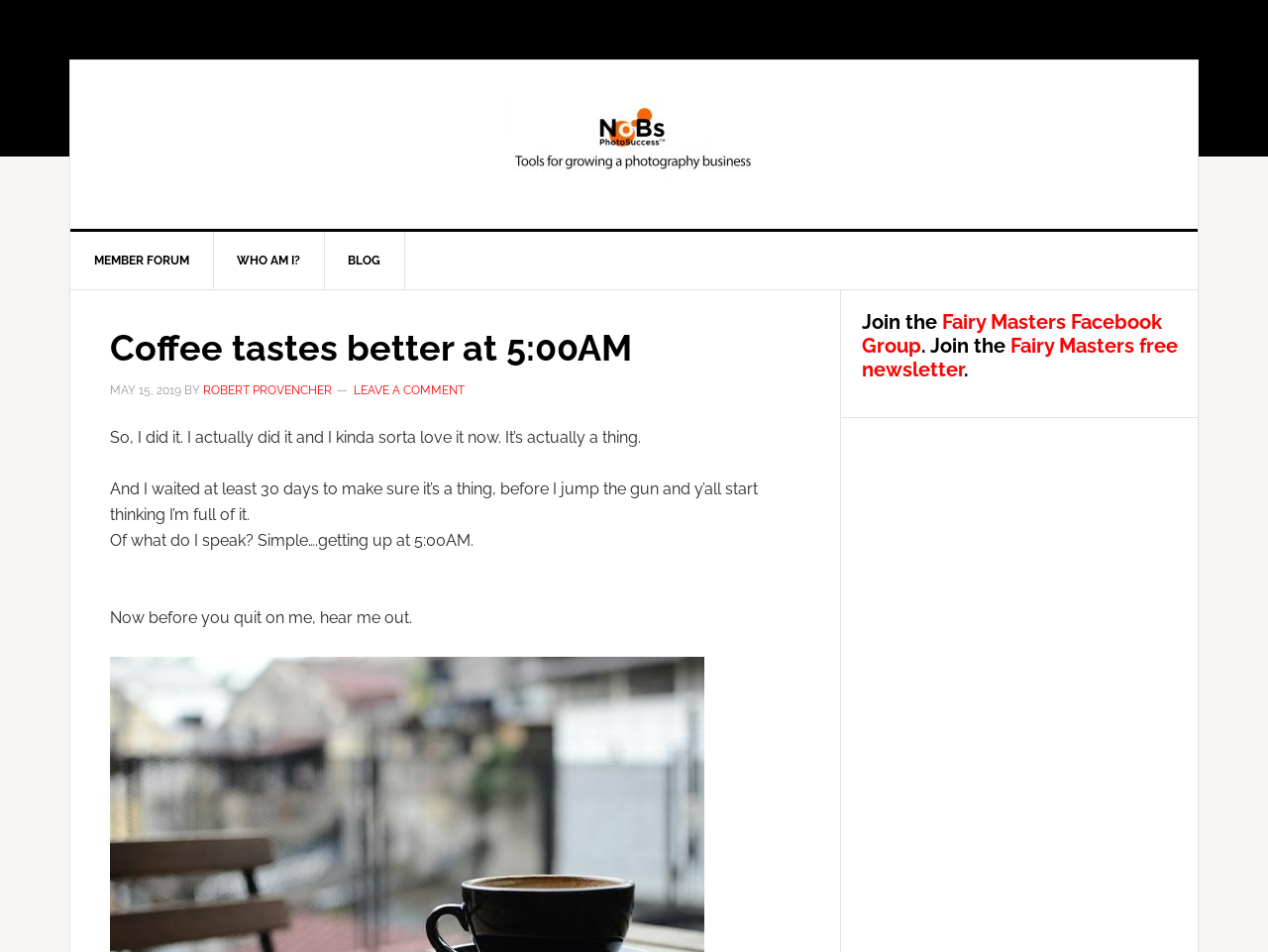Find the bounding box coordinates for the area you need to click to carry out the instruction: "Like the Facebook page". The coordinates should be four float numbers between 0 and 1, indicated as [left, top, right, bottom].

None